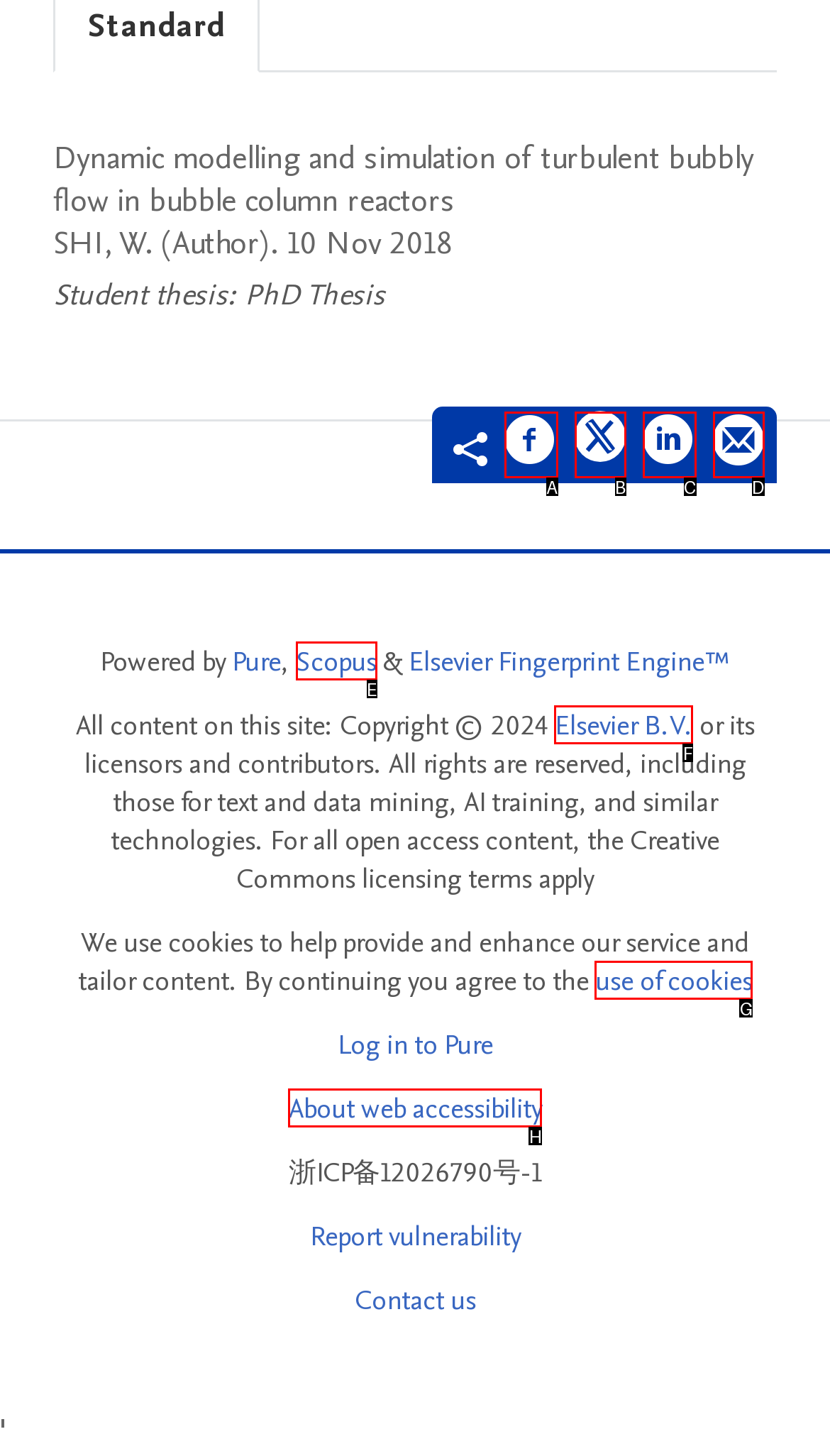From the provided options, pick the HTML element that matches the description: Elsevier B.V.. Respond with the letter corresponding to your choice.

F